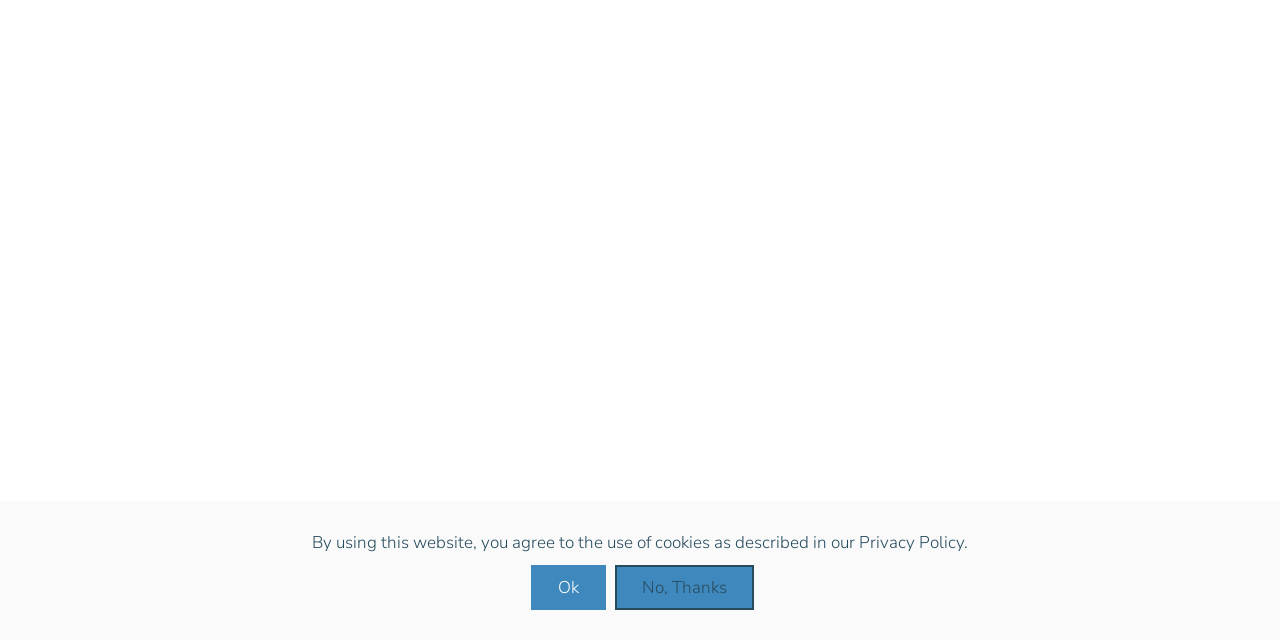Using the webpage screenshot and the element description No, Thanks, determine the bounding box coordinates. Specify the coordinates in the format (top-left x, top-left y, bottom-right x, bottom-right y) with values ranging from 0 to 1.

[0.48, 0.883, 0.589, 0.953]